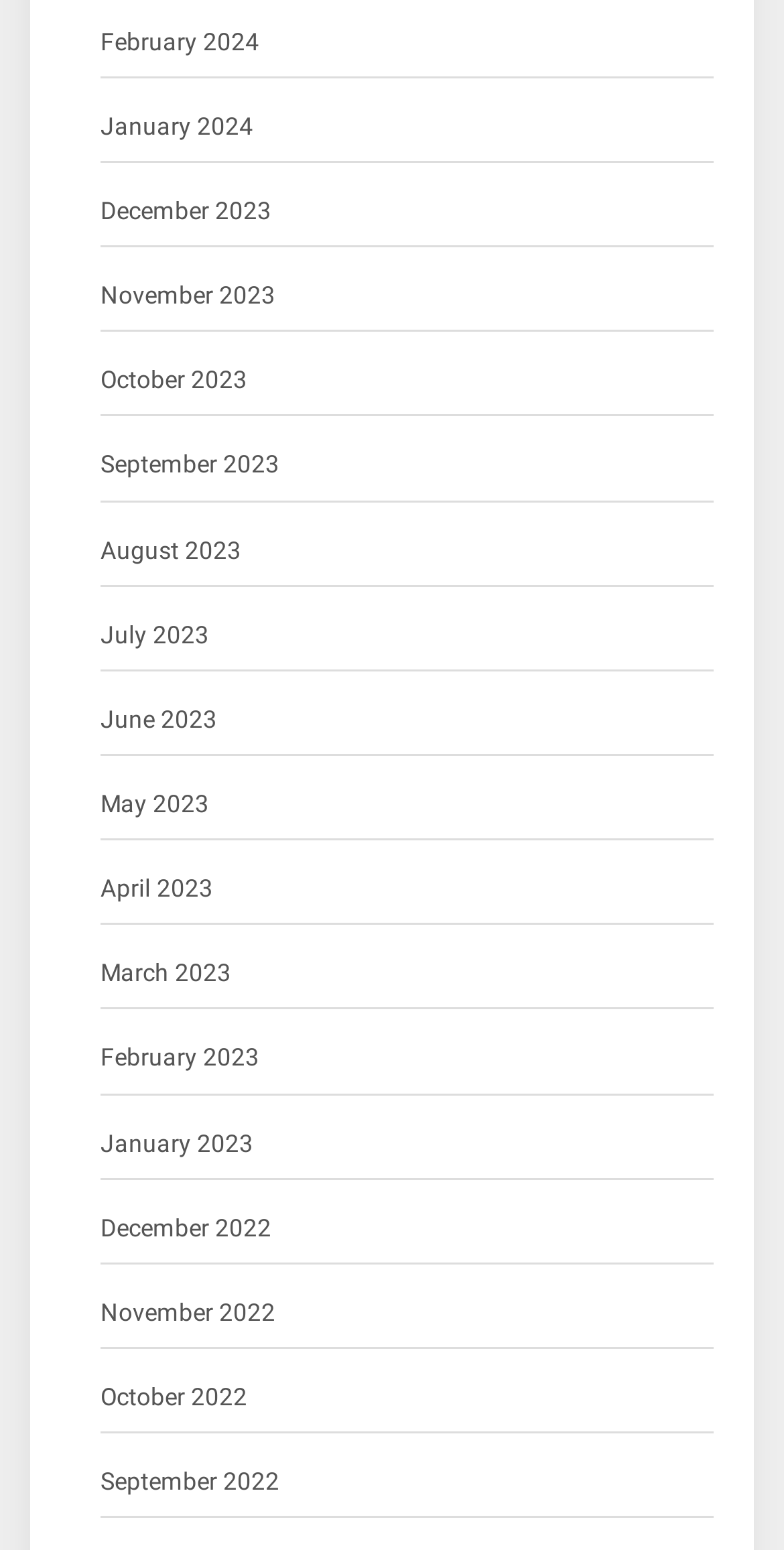Please pinpoint the bounding box coordinates for the region I should click to adhere to this instruction: "check October 2022".

[0.128, 0.888, 0.315, 0.916]